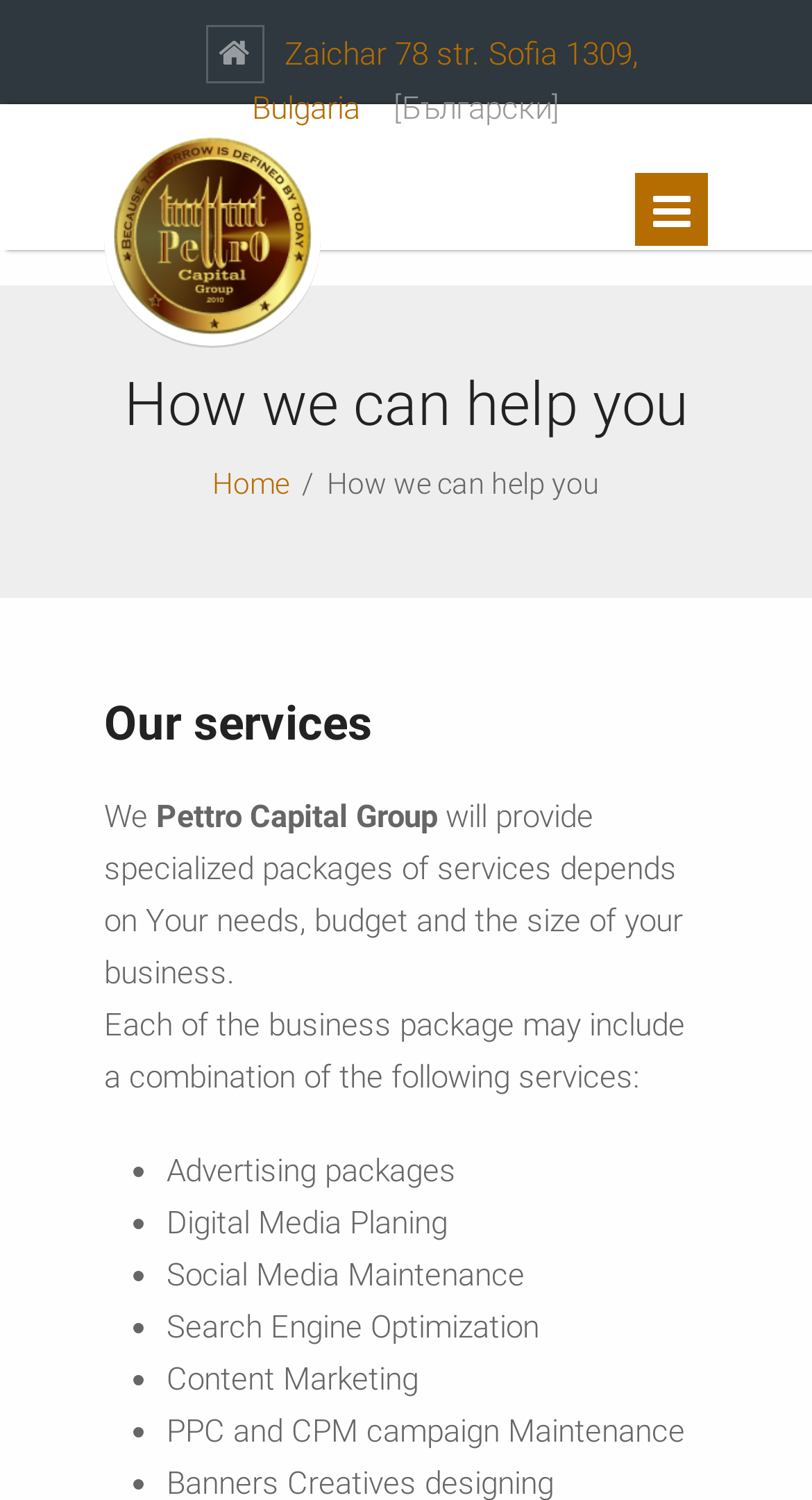Utilize the information from the image to answer the question in detail:
What is the company name?

The company name can be found in the link element with the text 'Pettro Capital Group LTD' which is located at the top of the webpage, and also in the image element with the same text.